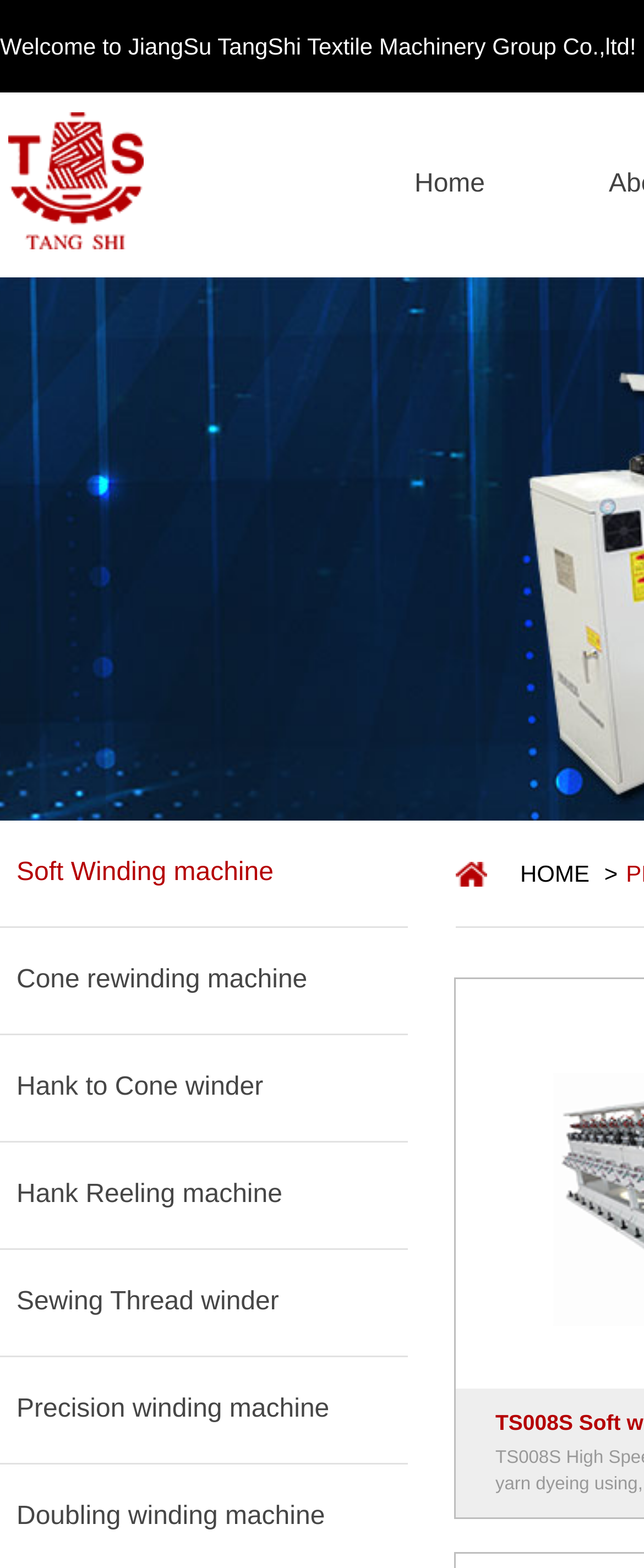Find the bounding box coordinates of the area that needs to be clicked in order to achieve the following instruction: "Open U-Value Calculator". The coordinates should be specified as four float numbers between 0 and 1, i.e., [left, top, right, bottom].

None